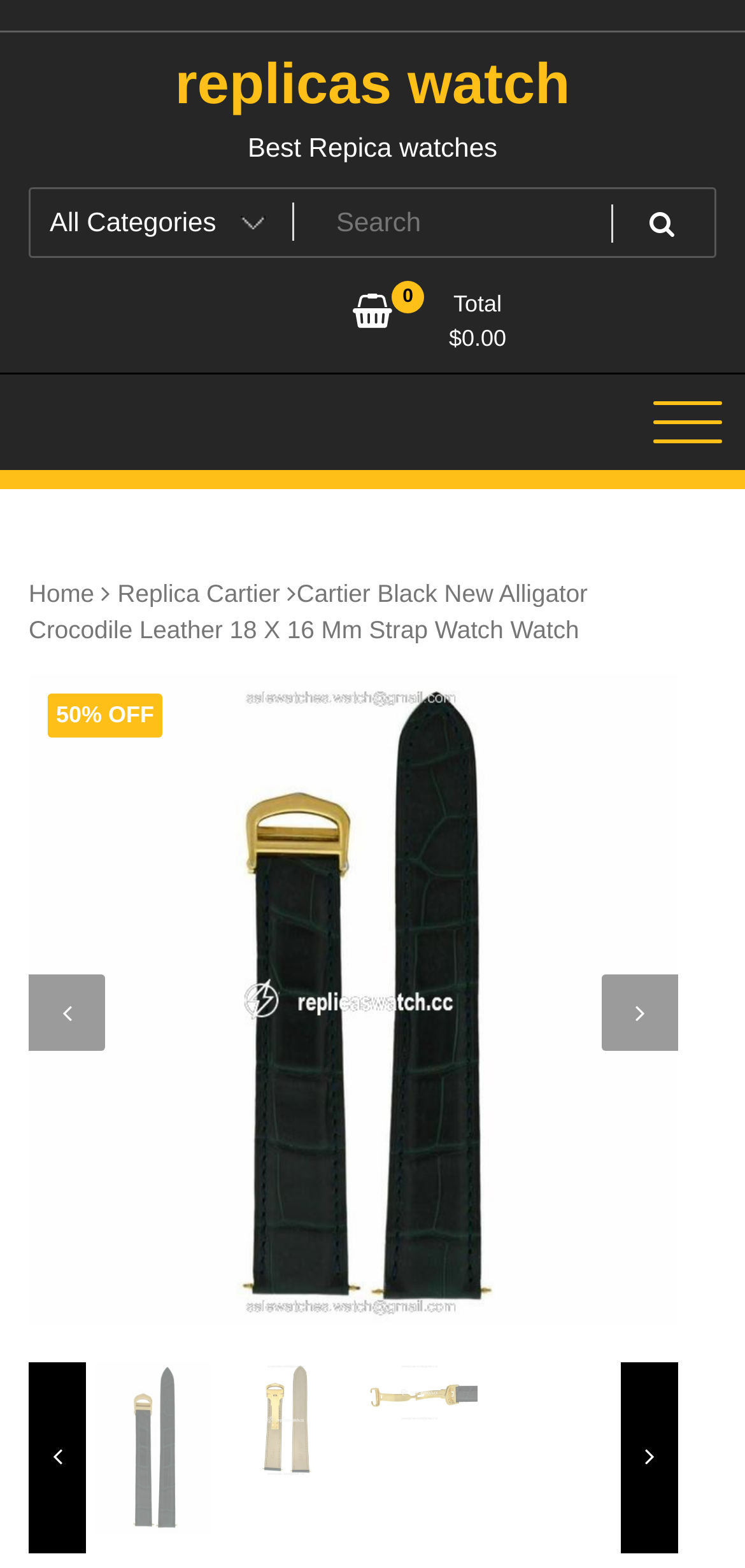Use a single word or phrase to answer the question:
What type of navigation is available on the webpage?

Toggle navigation